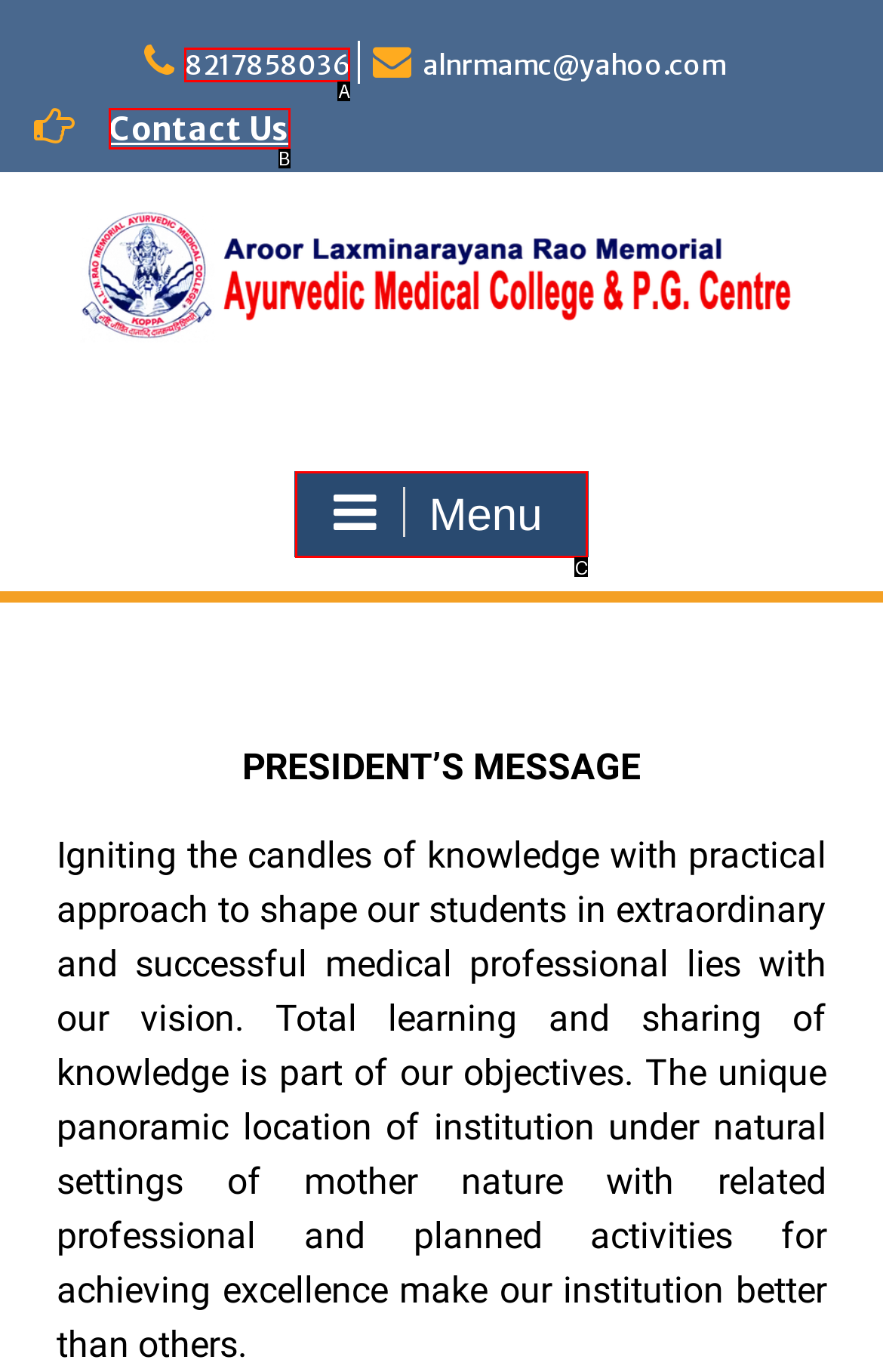Find the UI element described as: Contact Us
Reply with the letter of the appropriate option.

B